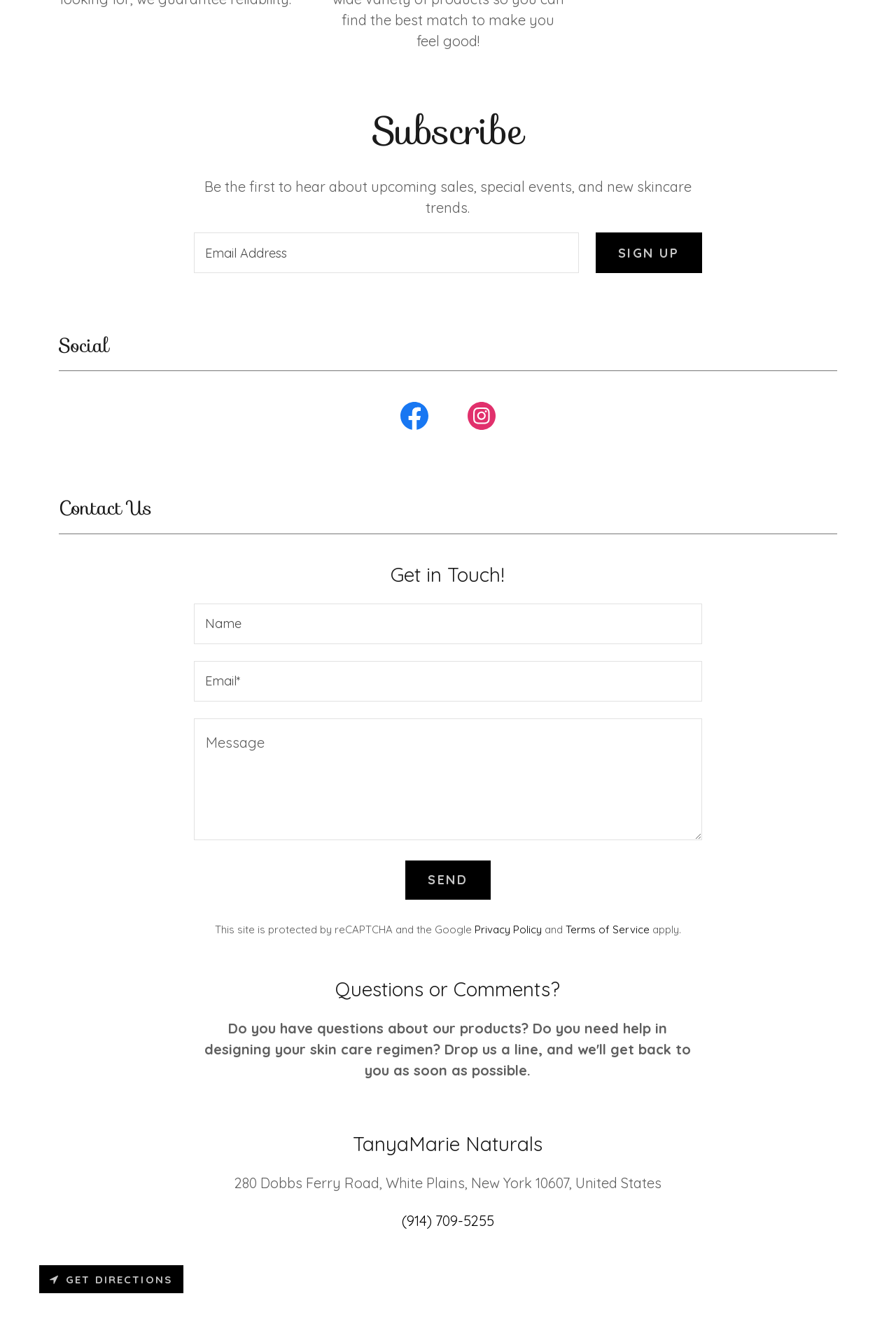Could you locate the bounding box coordinates for the section that should be clicked to accomplish this task: "Get directions to the store".

[0.044, 0.956, 0.205, 0.977]